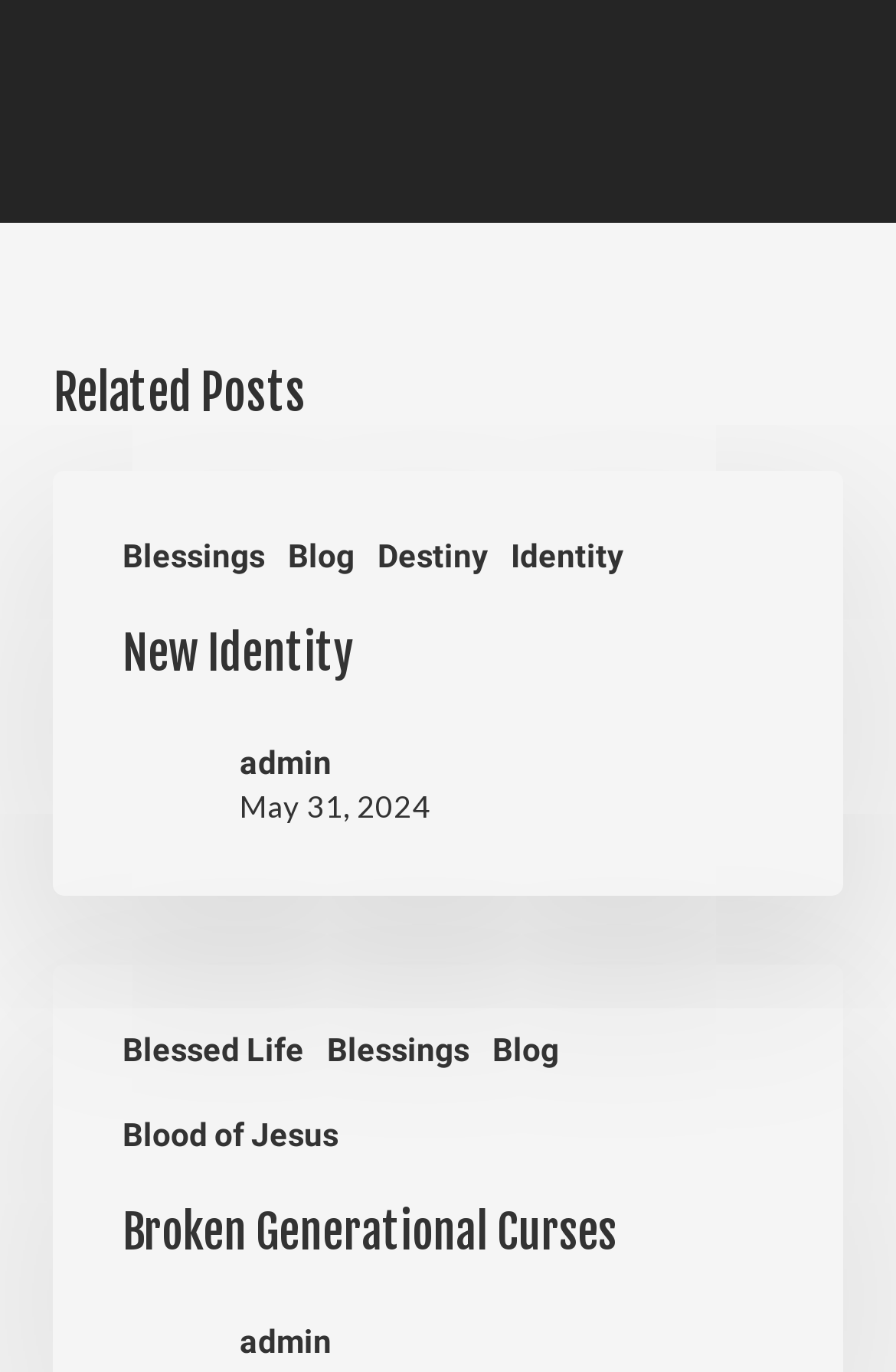Find the bounding box coordinates of the element's region that should be clicked in order to follow the given instruction: "read 'Broken Generational Curses'". The coordinates should consist of four float numbers between 0 and 1, i.e., [left, top, right, bottom].

[0.137, 0.878, 0.863, 0.921]